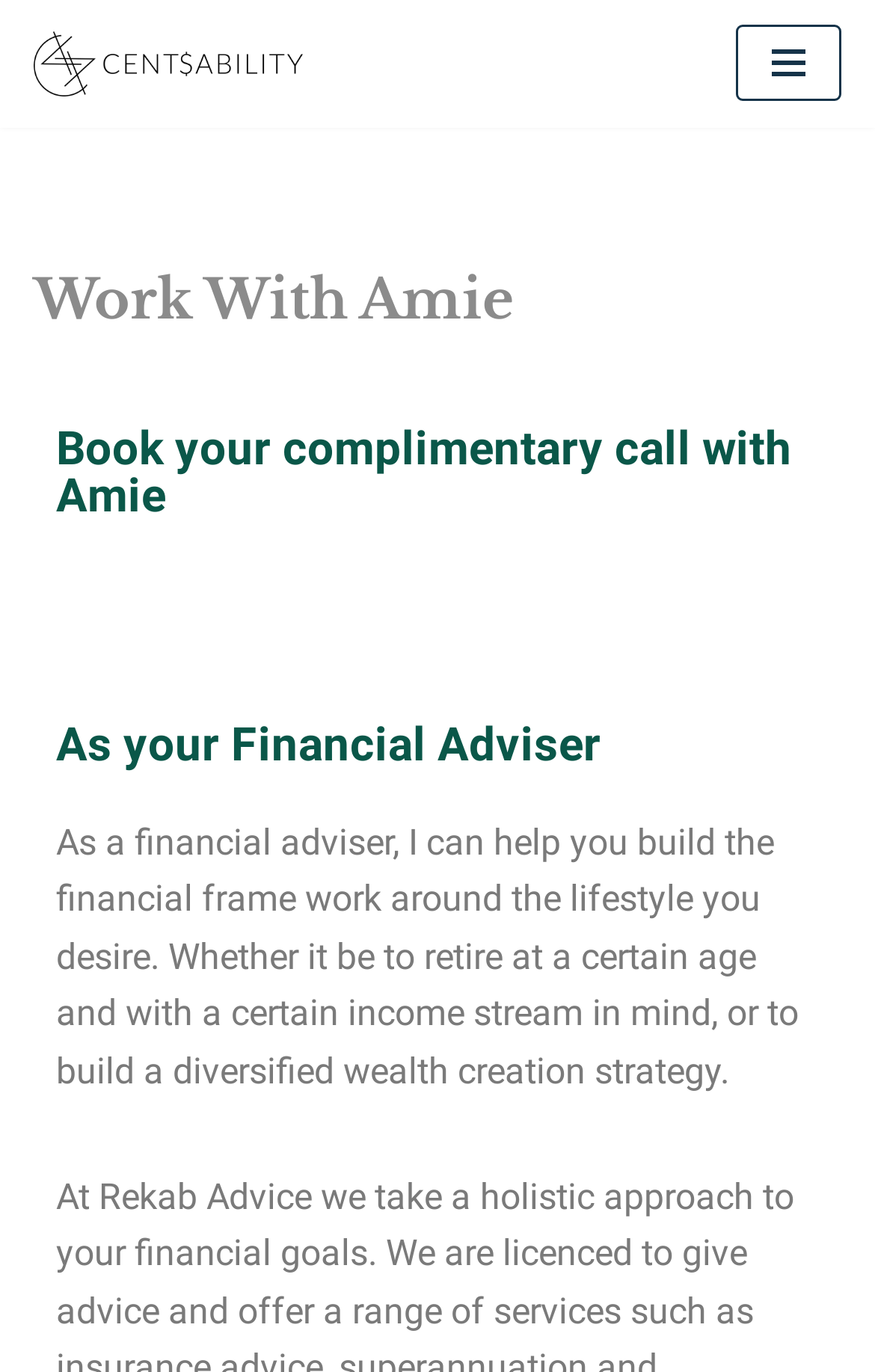Give an extensive and precise description of the webpage.

The webpage is about working with Amie, a financial adviser, on the Centsability Website. At the top-left corner, there is a link to "Skip to content". Next to it, there is a generic element displaying the website's name, "Centsability Website". On the top-right corner, a button labeled "Navigation Menu" is located.

Below the top section, a heading "Work With Amie" is prominently displayed, spanning across the page. Underneath, there are two more headings: "Book your complimentary call with Amie" and "As your Financial Adviser". These headings are aligned to the left and take up about two-thirds of the page's width.

Following the headings, a paragraph of text describes Amie's role as a financial adviser, explaining how she can help build a financial framework around the desired lifestyle, including retiring at a certain age or creating a diversified wealth creation strategy. This text block is also aligned to the left and takes up about three-quarters of the page's width.